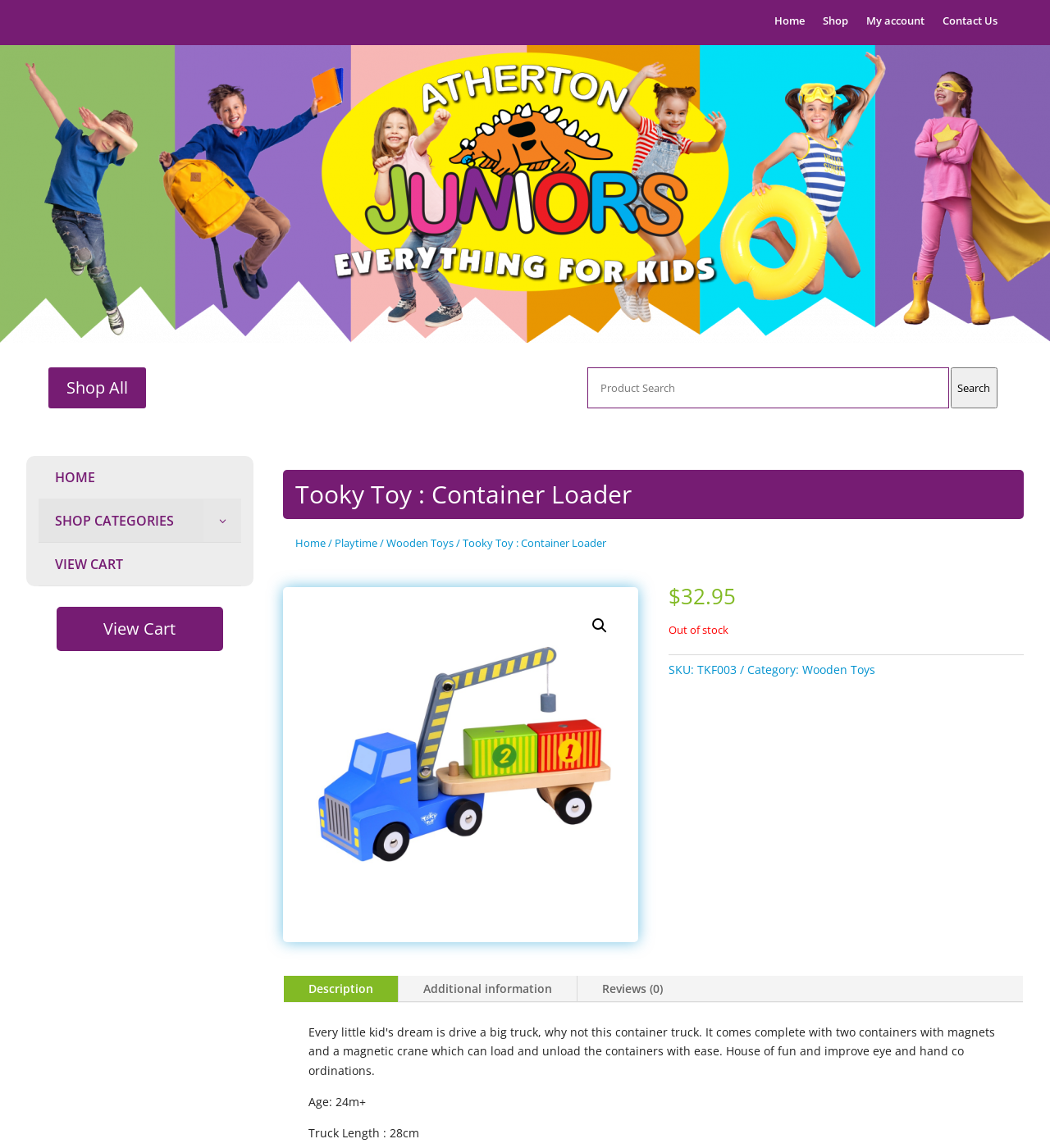Identify the bounding box coordinates for the element you need to click to achieve the following task: "Search for a product". The coordinates must be four float values ranging from 0 to 1, formatted as [left, top, right, bottom].

[0.905, 0.32, 0.95, 0.356]